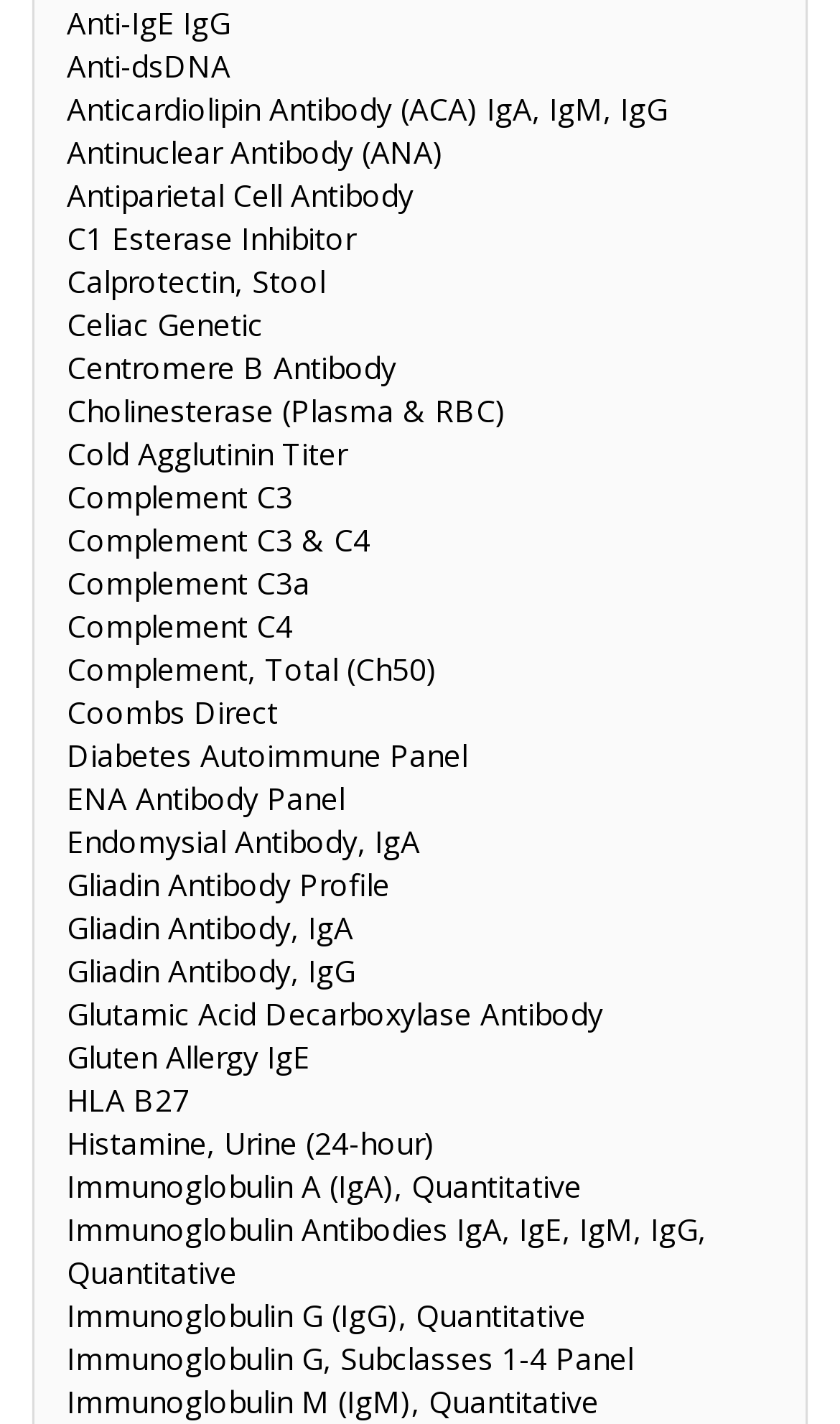Provide the bounding box coordinates in the format (top-left x, top-left y, bottom-right x, bottom-right y). All values are floating point numbers between 0 and 1. Determine the bounding box coordinate of the UI element described as: Endomysial Antibody, IgA

[0.079, 0.577, 0.5, 0.606]